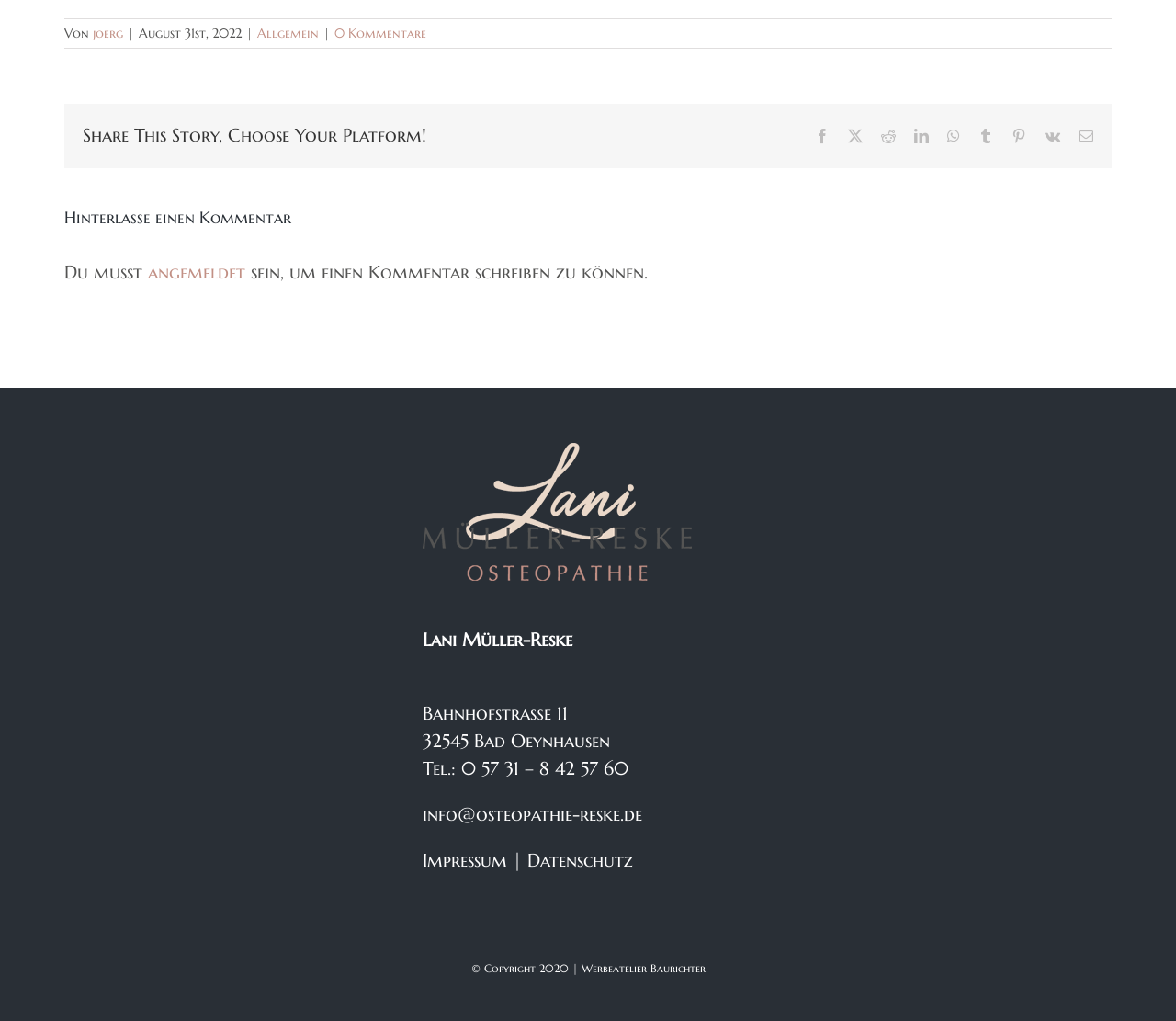Extract the bounding box for the UI element that matches this description: "joerg".

[0.079, 0.024, 0.105, 0.041]